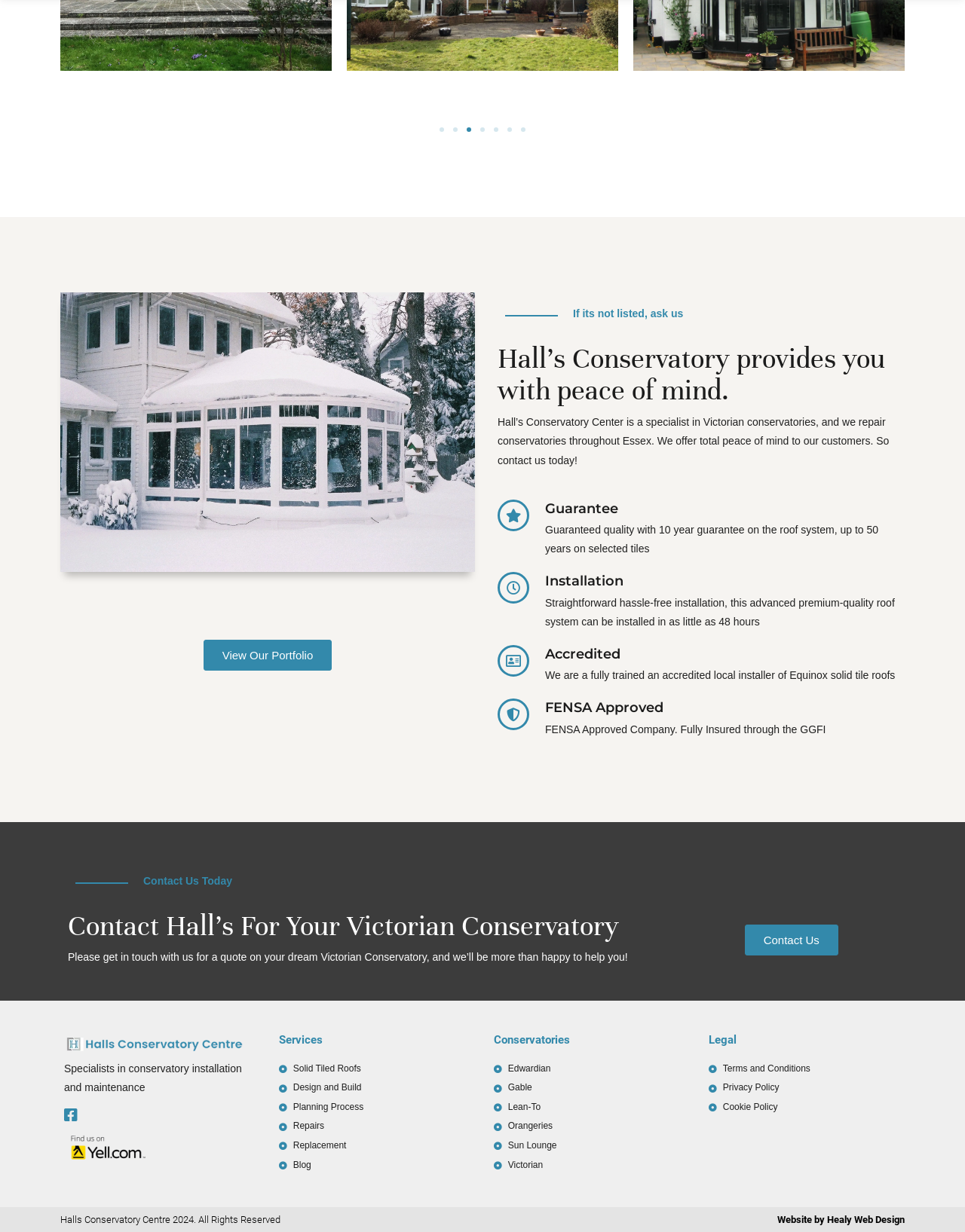What is the accreditation of Hall's Conservatory Centre?
Utilize the image to construct a detailed and well-explained answer.

According to the webpage, Hall's Conservatory Centre is a FENSA Approved Company, as stated in the StaticText under the 'FENSA Approved' heading.